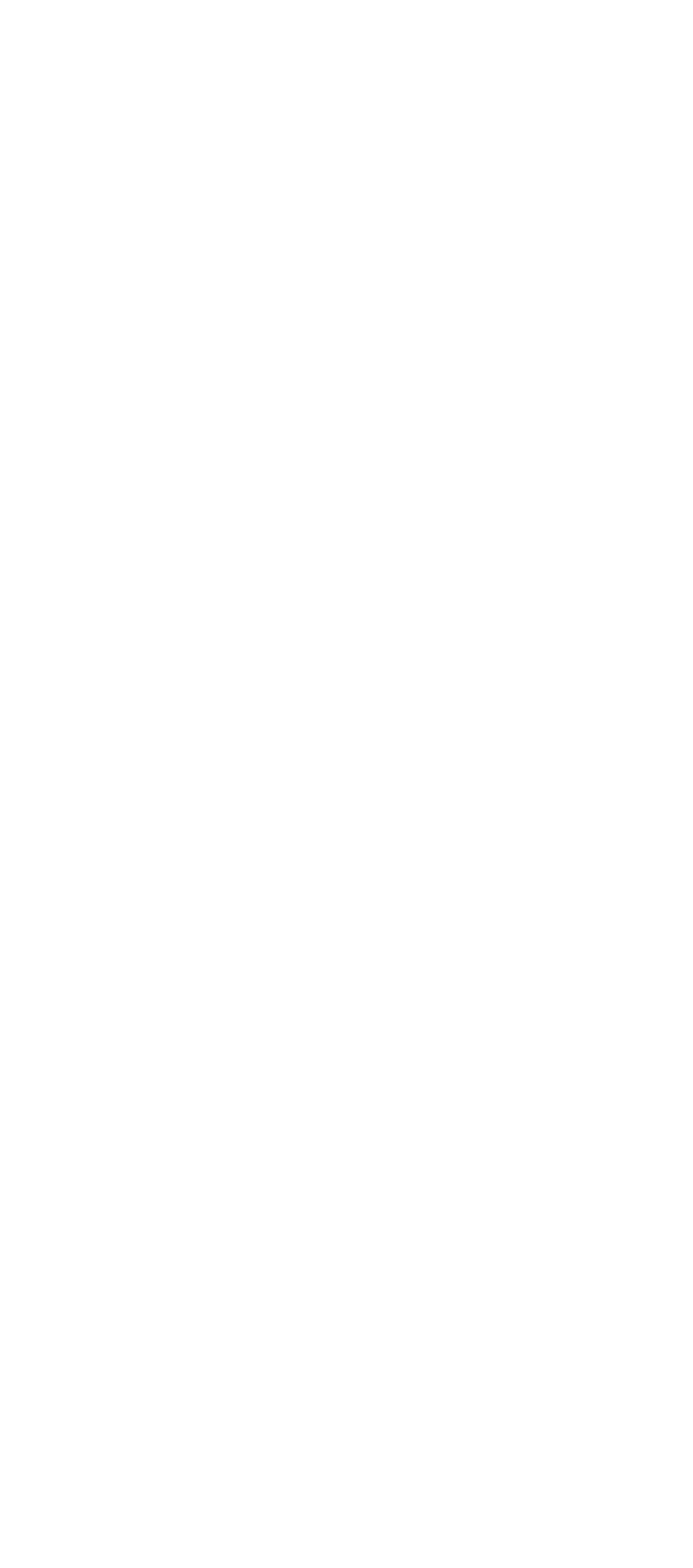Use a single word or phrase to answer the question: 
What is the name of the parent company?

VOESTALPINE GROUP